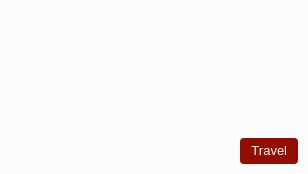Describe thoroughly the contents of the image.

The image is associated with an article titled "Assam: ‘steam jungle tea safari’ launched by NF railway gaining popularity amongst tourists." It highlights a unique travel experience that combines the charm of steam locomotives with the lush greenery of Assam's tea gardens. An accompanying "Travel" label is prominently displayed, indicating the theme of the content, which focuses on tourism and travel experiences in the region. The article likely details the features of this safari, its appeal to visitors, and its significance in promoting Assam's rich cultural and natural heritage.